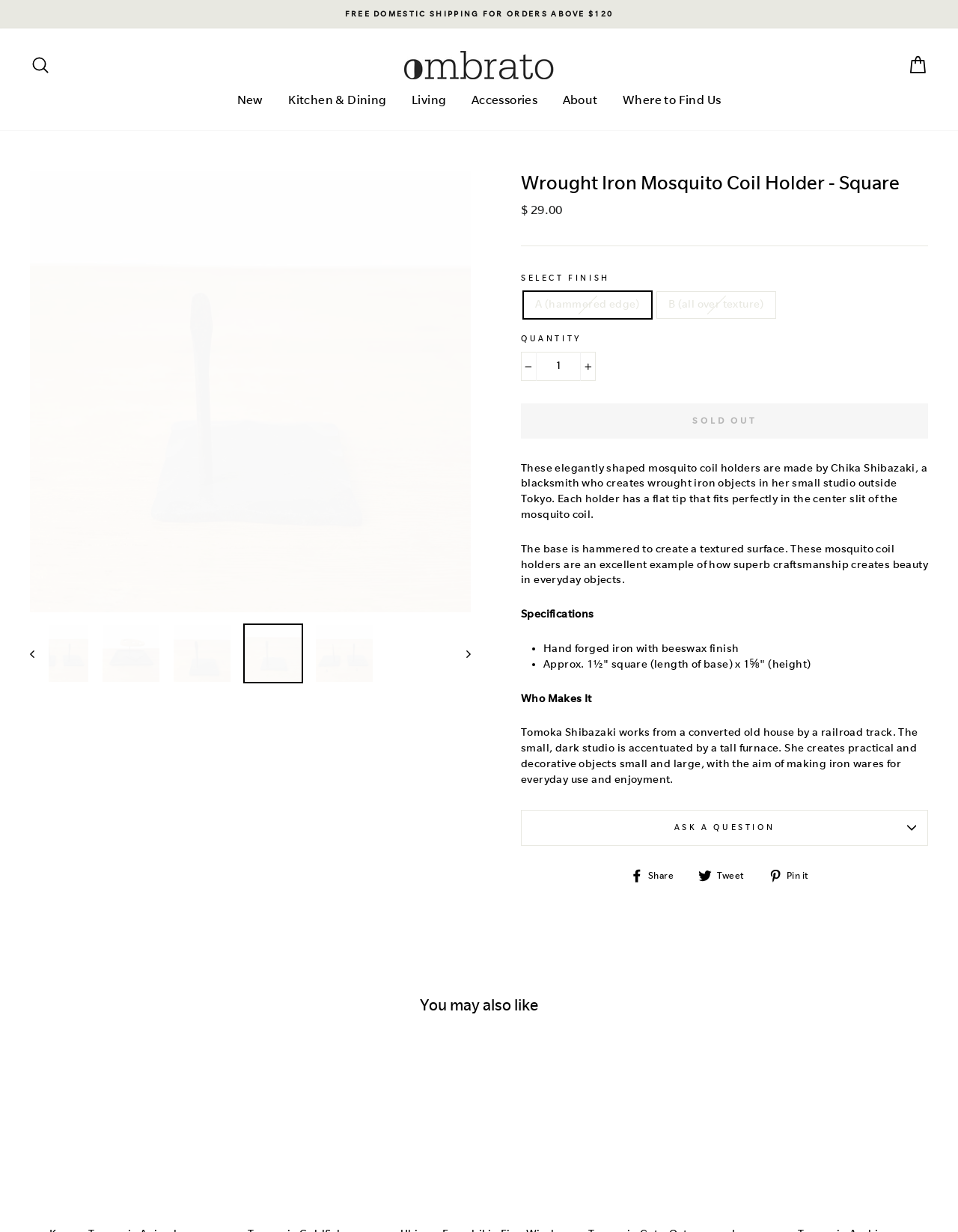Produce an extensive caption that describes everything on the webpage.

This webpage is about a wrought iron mosquito coil holder, specifically the square version. At the top, there is a navigation menu with links to "New", "Kitchen & Dining", "Living", "Accessories", "About", and "Where to Find Us". Below the navigation menu, there is a header with the title "Wrought Iron Mosquito Coil Holder - Square" and a price of $29.00.

To the left of the header, there is an image of the mosquito coil holder in a hammered edge finish. Below the header, there is a section to select the finish, with two options: "A (hammered edge)" and "B (all over texture)". The quantity of the item can be adjusted using plus and minus buttons.

Below the quantity section, there is a description of the product, stating that it is made by Chika Shibazaki, a blacksmith who creates wrought iron objects in her small studio outside Tokyo. The description also mentions the features of the holder, such as its flat tip and textured surface.

Further down, there are specifications of the product, including its material, size, and finish. There is also a section about the maker, Tomoka Shibazaki, with a brief description of her studio and her aim to create practical and decorative objects.

On the right side of the page, there are social media links to share the product on Facebook, Twitter, and Pinterest. At the bottom of the page, there is a section titled "You may also like", with three images of other products: a tenugui with a pattern of red and black goldfish, a furoshiki with a pattern of "Fine Wind, Clear Morning (Red Fuji)", and a tenutui with a pattern of cats, octopus, and blowfish.